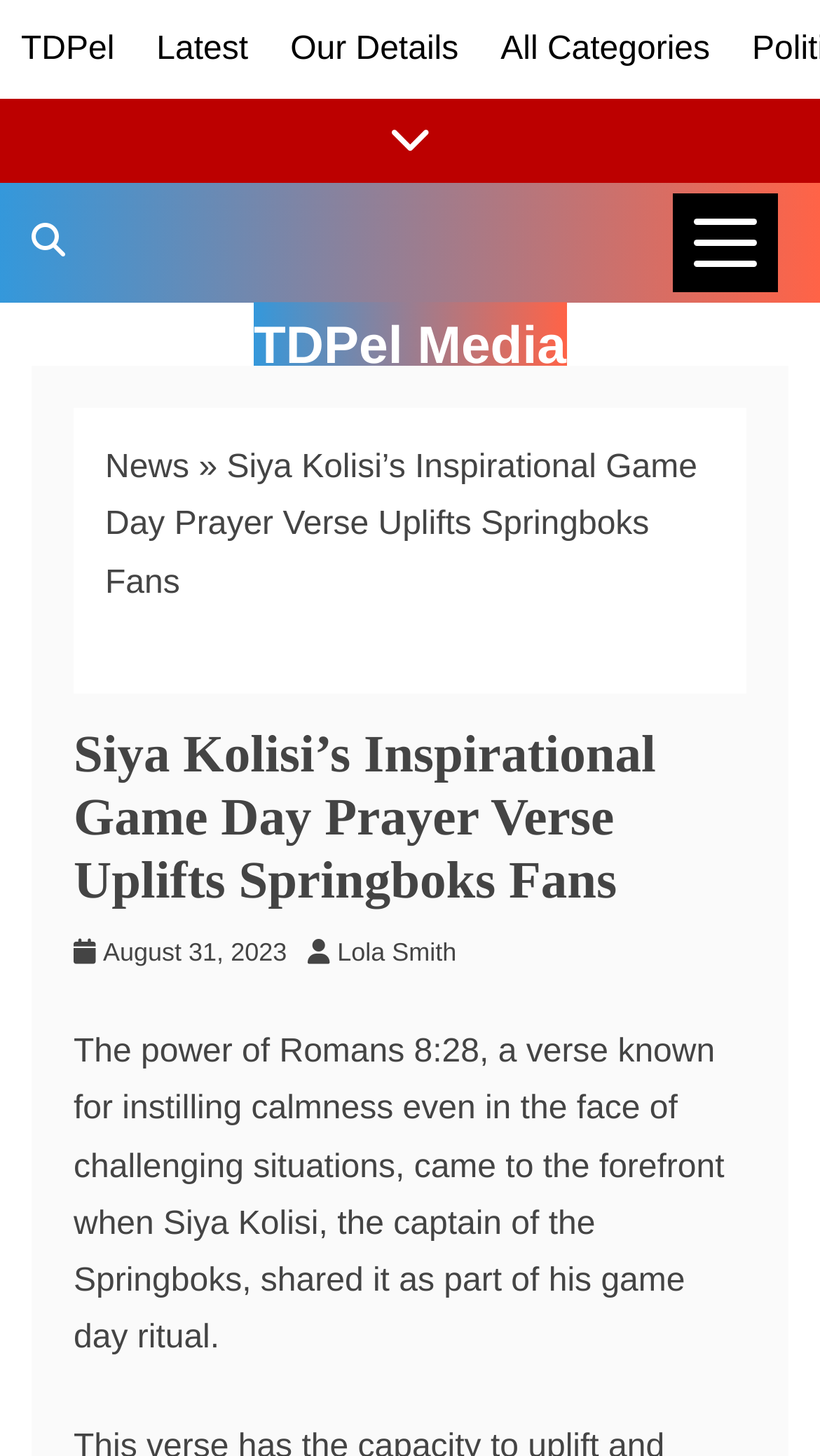What is the date of the article?
Answer briefly with a single word or phrase based on the image.

August 31, 2023